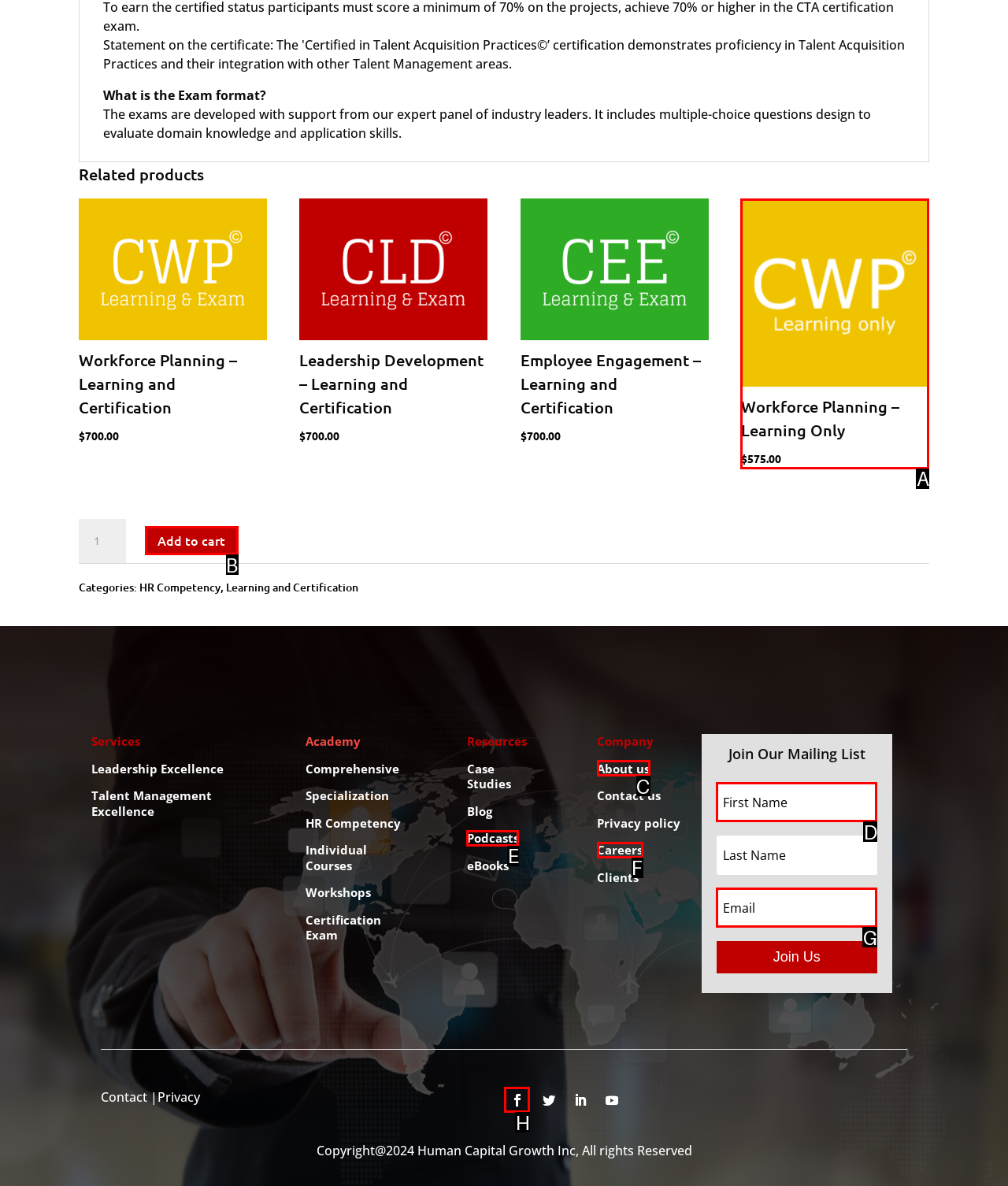Identify the HTML element I need to click to complete this task: Click the 'Add to cart' button Provide the option's letter from the available choices.

B